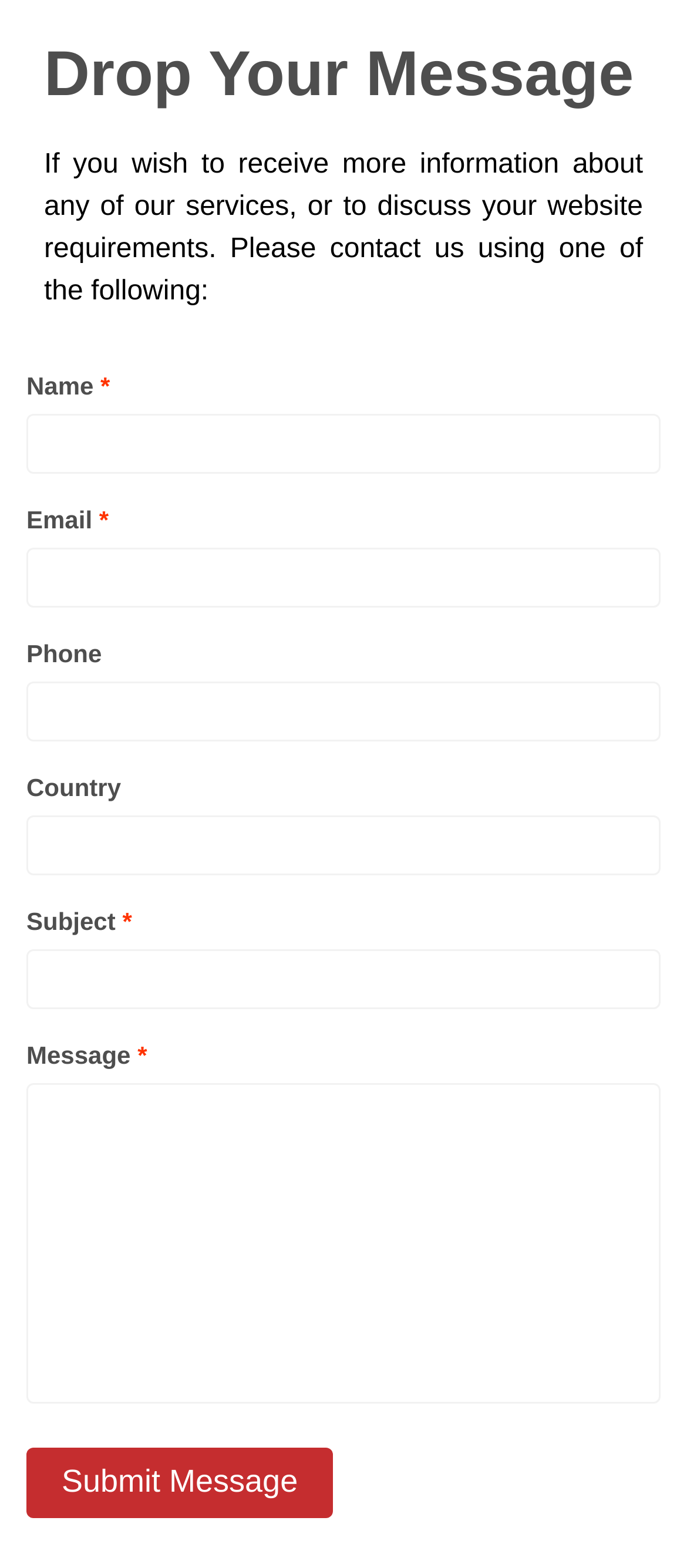How can users send their message? Based on the image, give a response in one word or a short phrase.

Submit Message button